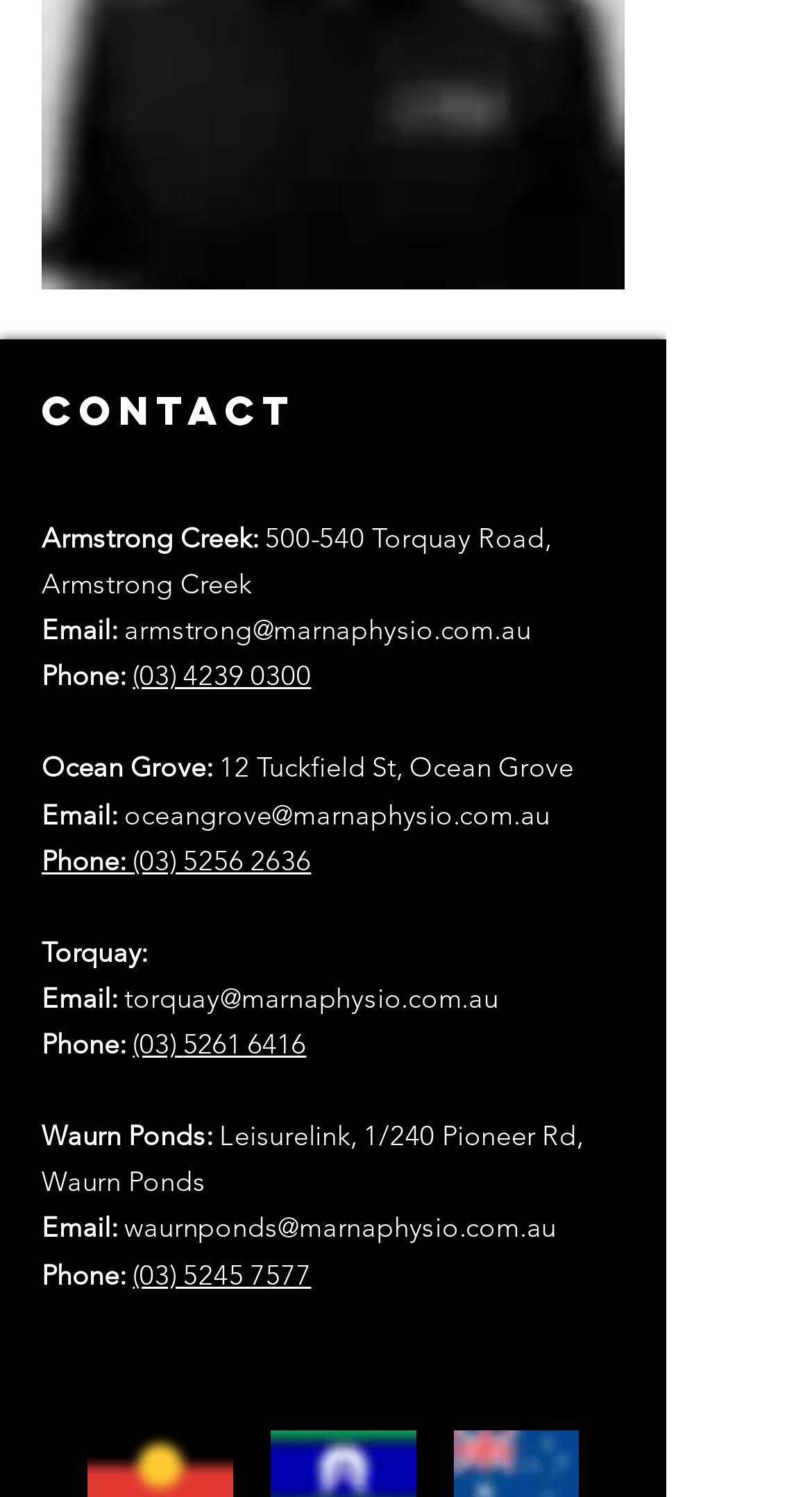Select the bounding box coordinates of the element I need to click to carry out the following instruction: "Contact Waurn Ponds via phone".

[0.164, 0.841, 0.383, 0.862]